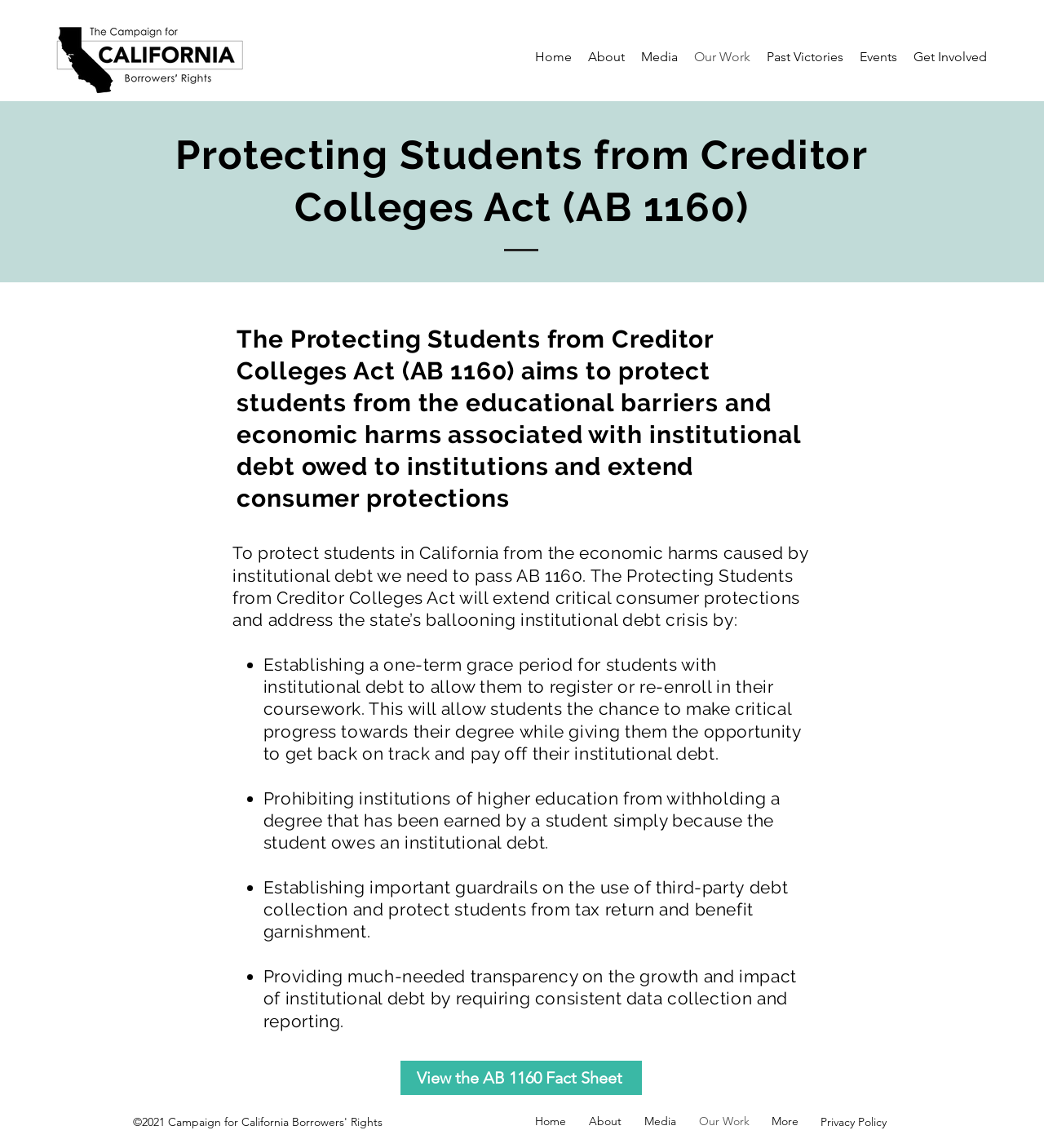What is the first provision of the Protecting Students from Creditor Colleges Act?
Answer the question in as much detail as possible.

The first provision of the Protecting Students from Creditor Colleges Act is establishing a one-term grace period for students with institutional debt to allow them to register or re-enroll in their coursework. This is stated in the bullet point 'Establishing a one-term grace period for students with institutional debt to allow them to register or re-enroll in their coursework'.